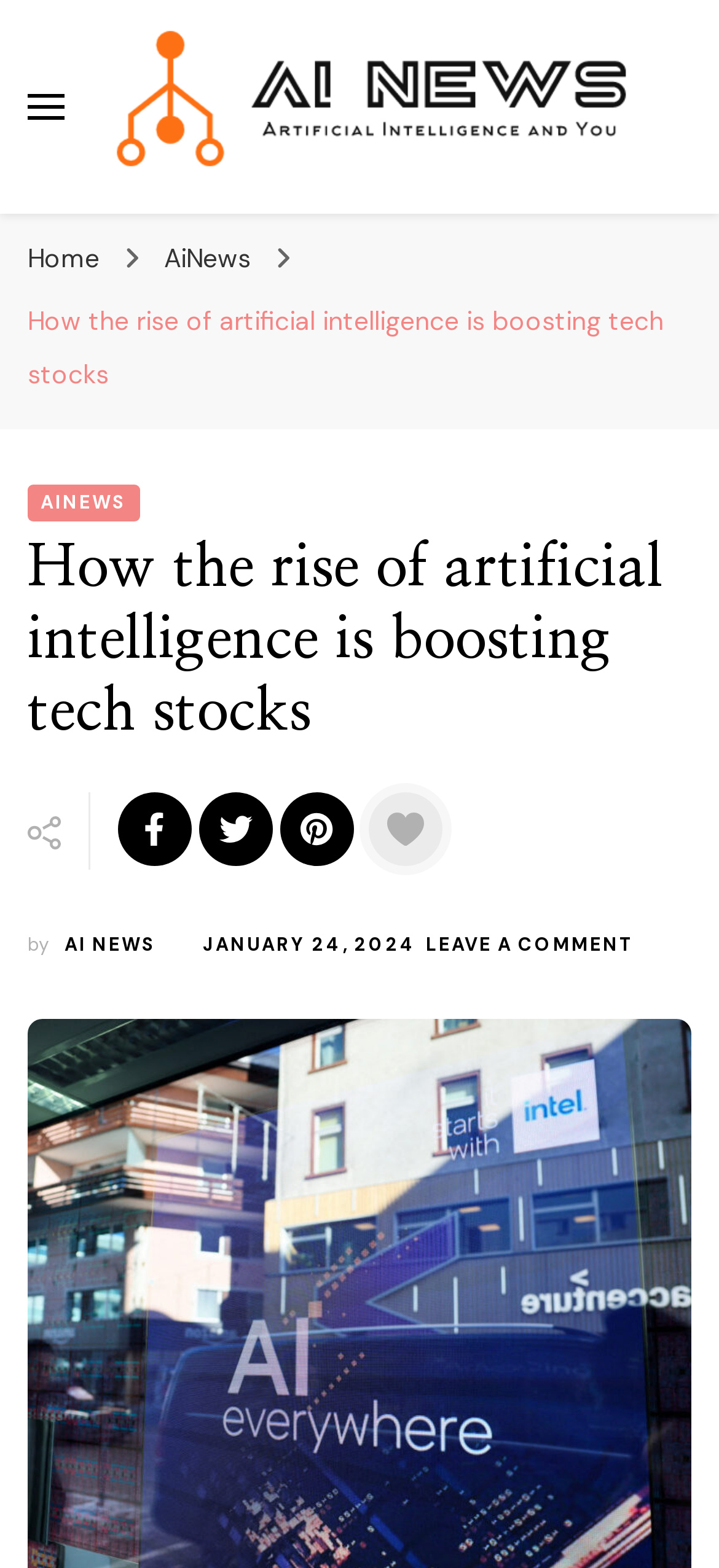What is the name of the website?
Use the information from the image to give a detailed answer to the question.

The name of the website can be determined by looking at the top-left corner of the webpage, where the logo 'AiNews.One' is located, and the text 'Ai News' is written below it.